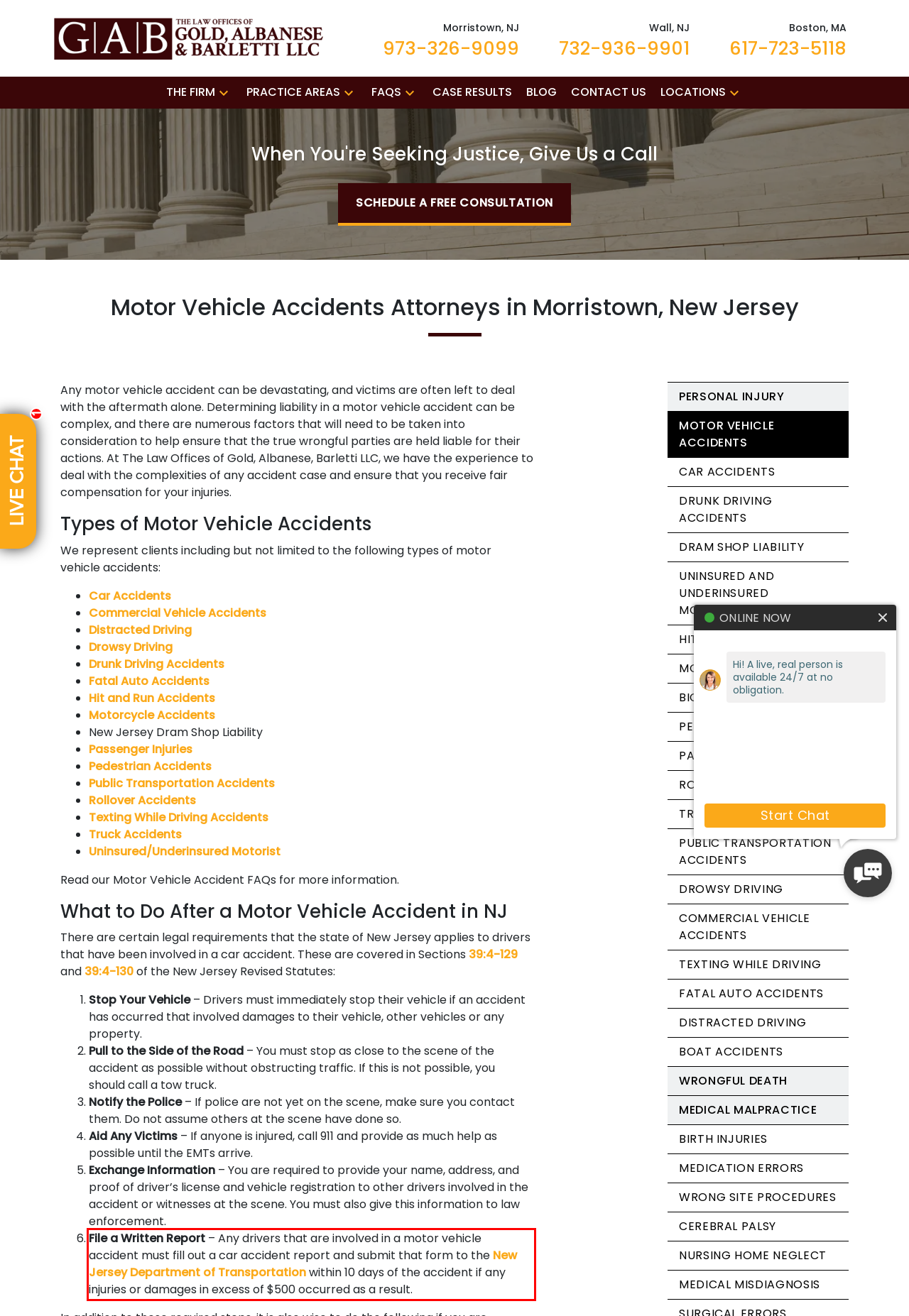Perform OCR on the text inside the red-bordered box in the provided screenshot and output the content.

File a Written Report – Any drivers that are involved in a motor vehicle accident must fill out a car accident report and submit that form to the New Jersey Department of Transportation within 10 days of the accident if any injuries or damages in excess of $500 occurred as a result.